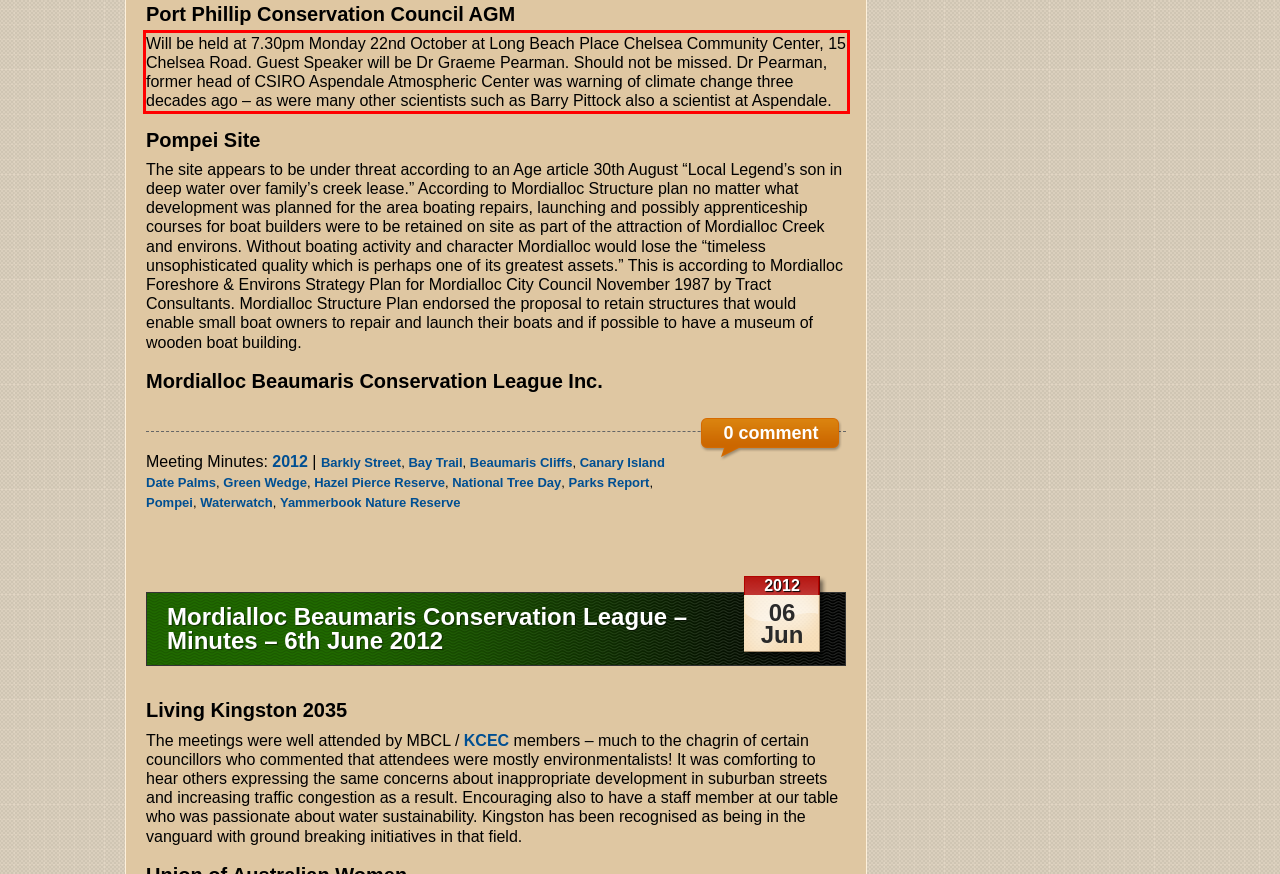You are given a webpage screenshot with a red bounding box around a UI element. Extract and generate the text inside this red bounding box.

Will be held at 7.30pm Monday 22nd October at Long Beach Place Chelsea Community Center, 15 Chelsea Road. Guest Speaker will be Dr Graeme Pearman. Should not be missed. Dr Pearman, former head of CSIRO Aspendale Atmospheric Center was warning of climate change three decades ago – as were many other scientists such as Barry Pittock also a scientist at Aspendale.